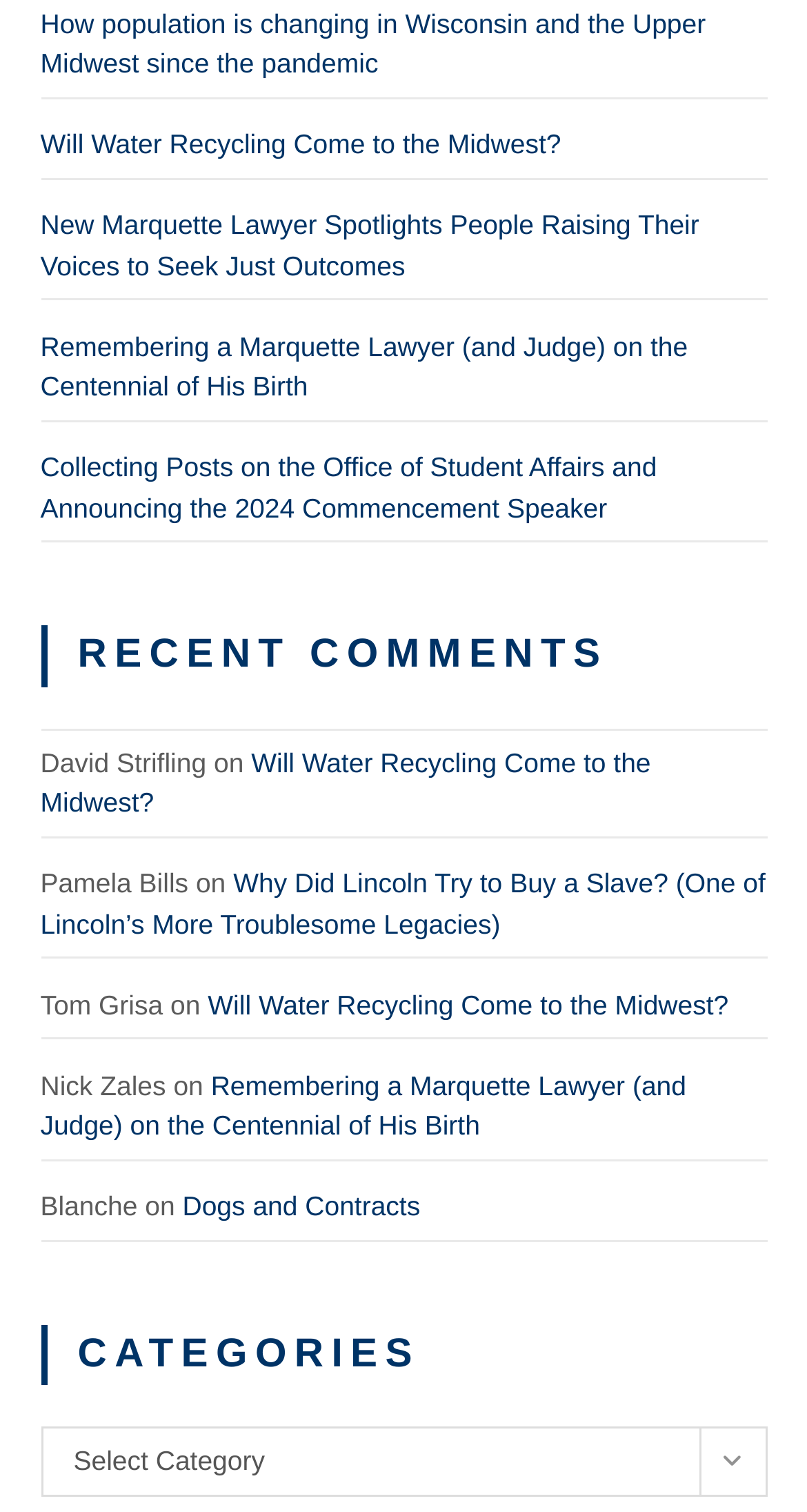Use a single word or phrase to answer the following:
Who commented on the article 'Will Water Recycling Come to the Midwest?'?

David Strifling and Tom Grisa